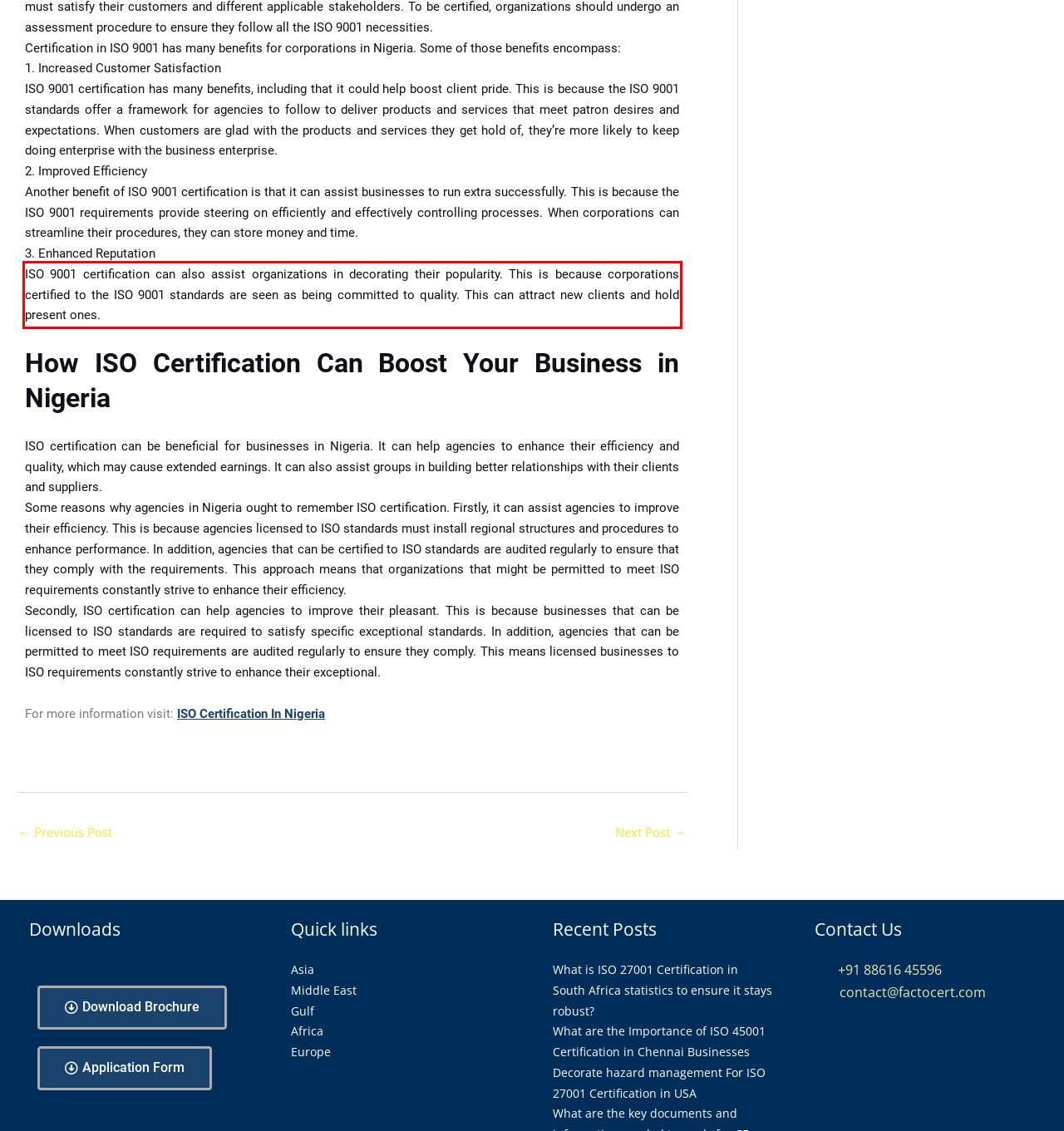Examine the webpage screenshot and use OCR to obtain the text inside the red bounding box.

ISO 9001 certification can also assist organizations in decorating their popularity. This is because corporations certified to the ISO 9001 standards are seen as being committed to quality. This can attract new clients and hold present ones.